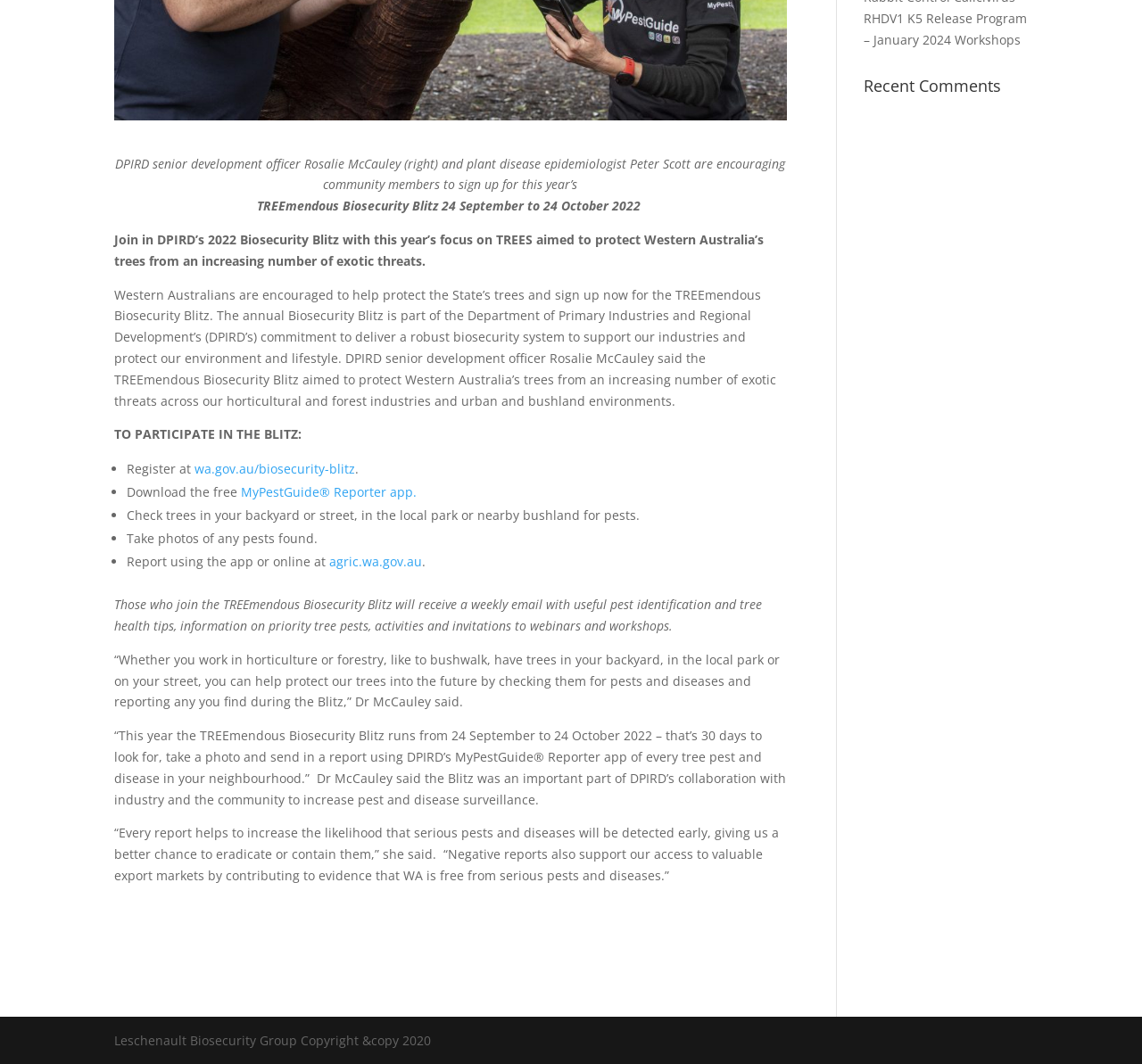Please determine the bounding box of the UI element that matches this description: agric.wa.gov.au. The coordinates should be given as (top-left x, top-left y, bottom-right x, bottom-right y), with all values between 0 and 1.

[0.288, 0.52, 0.37, 0.536]